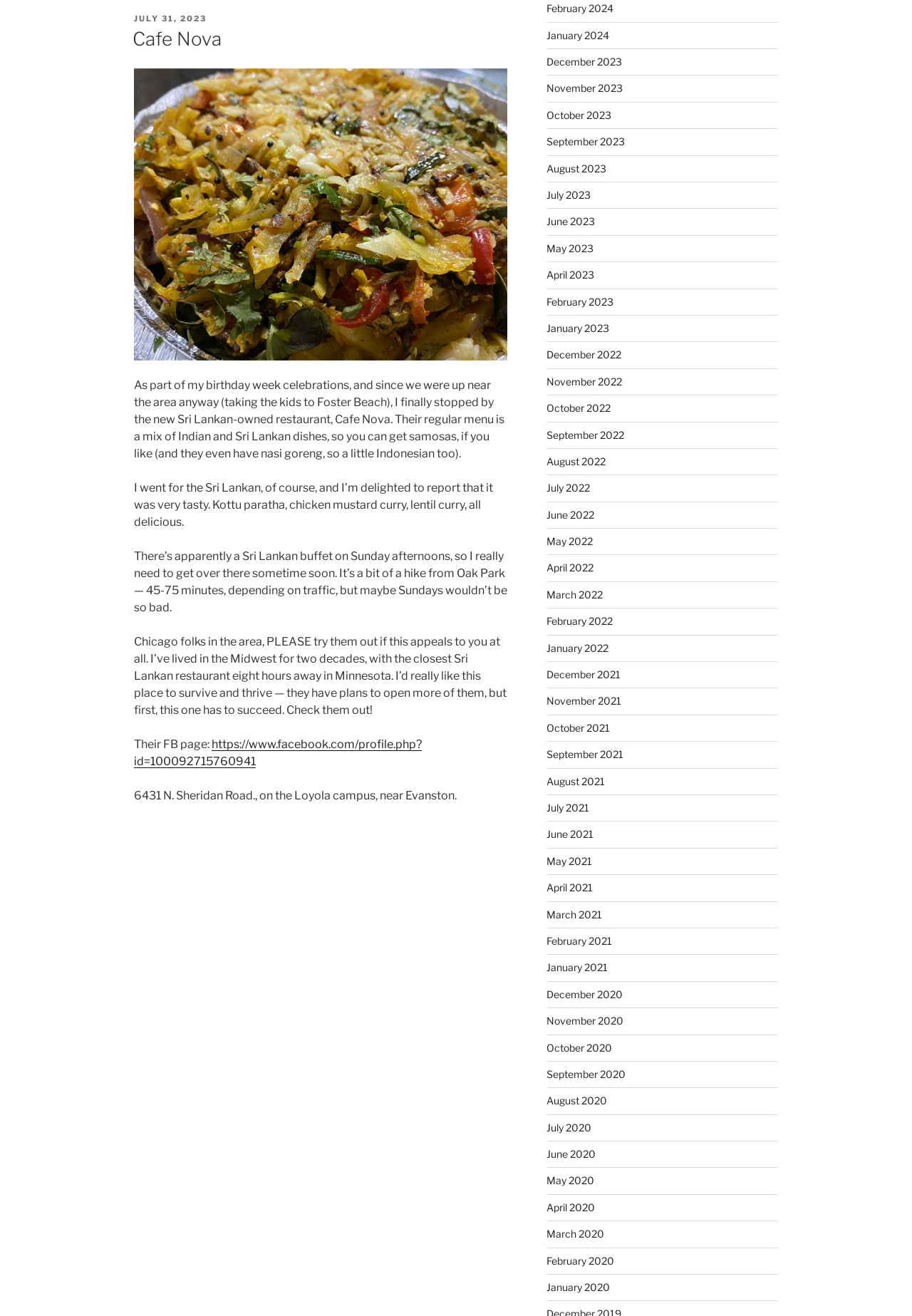Identify the bounding box coordinates of the area that should be clicked in order to complete the given instruction: "Go to the July 2023 archive". The bounding box coordinates should be four float numbers between 0 and 1, i.e., [left, top, right, bottom].

[0.599, 0.143, 0.647, 0.153]